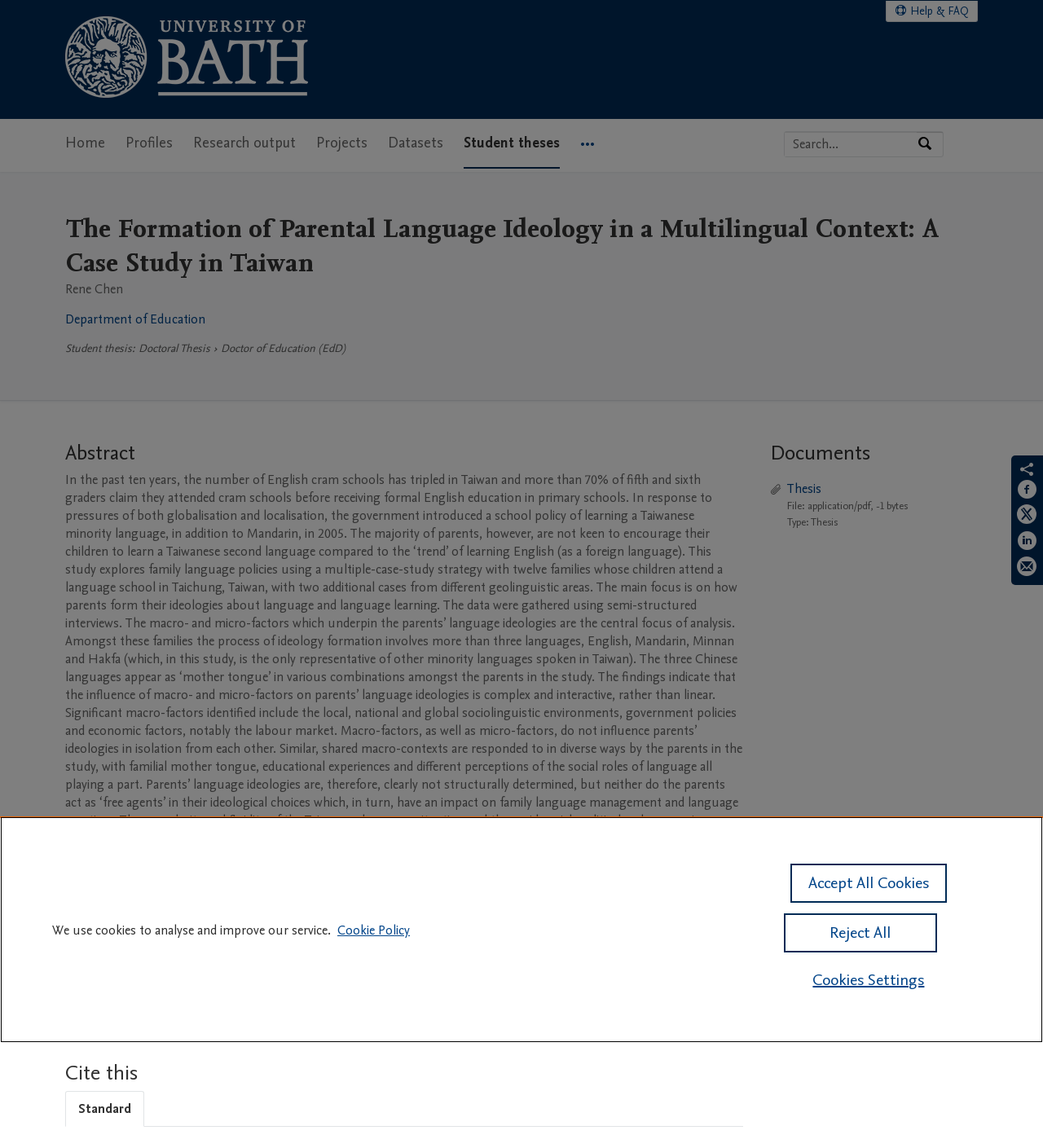Show me the bounding box coordinates of the clickable region to achieve the task as per the instruction: "View thesis".

[0.754, 0.418, 0.788, 0.433]